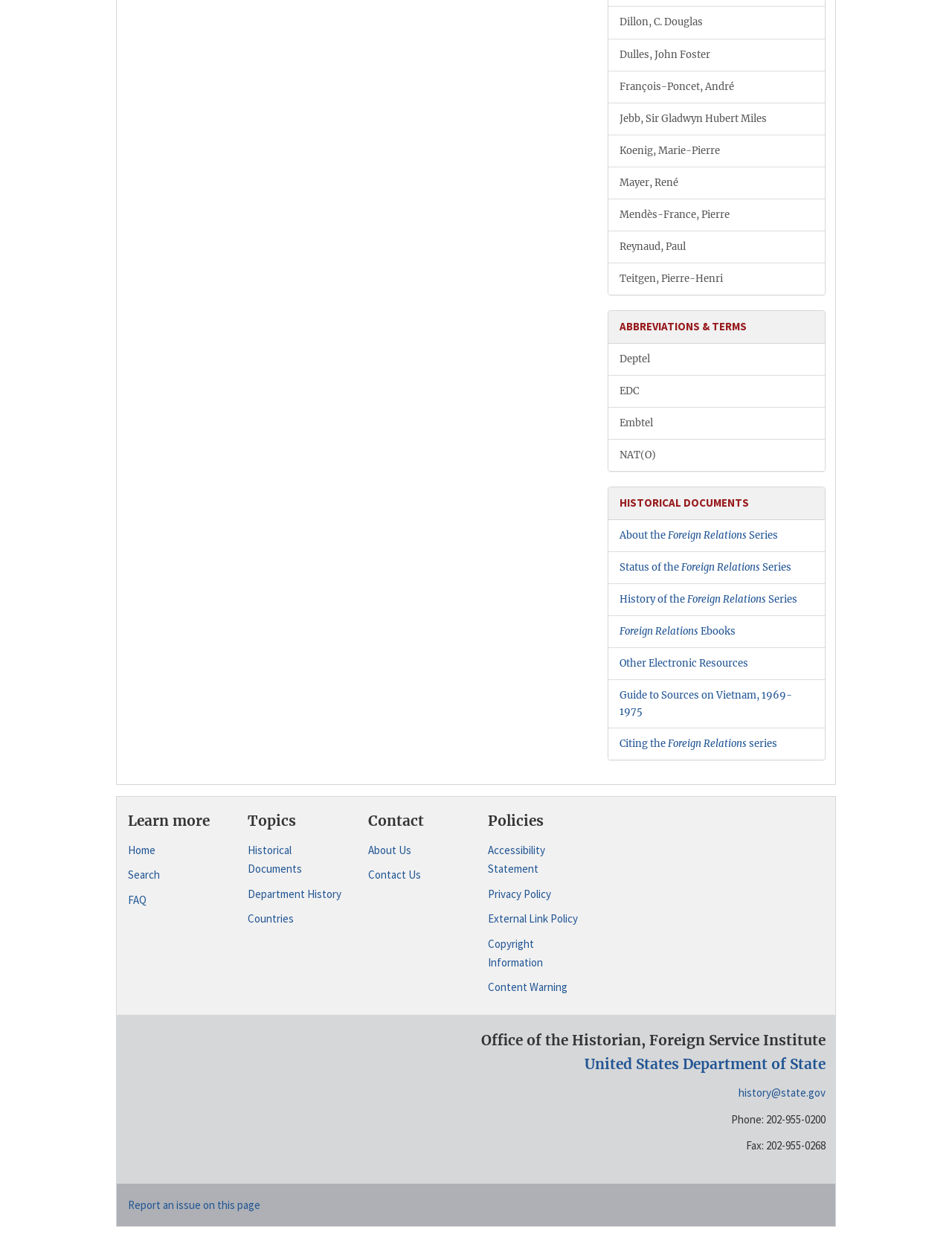Determine the bounding box coordinates for the region that must be clicked to execute the following instruction: "Contact the Office of the Historian".

[0.386, 0.679, 0.489, 0.694]